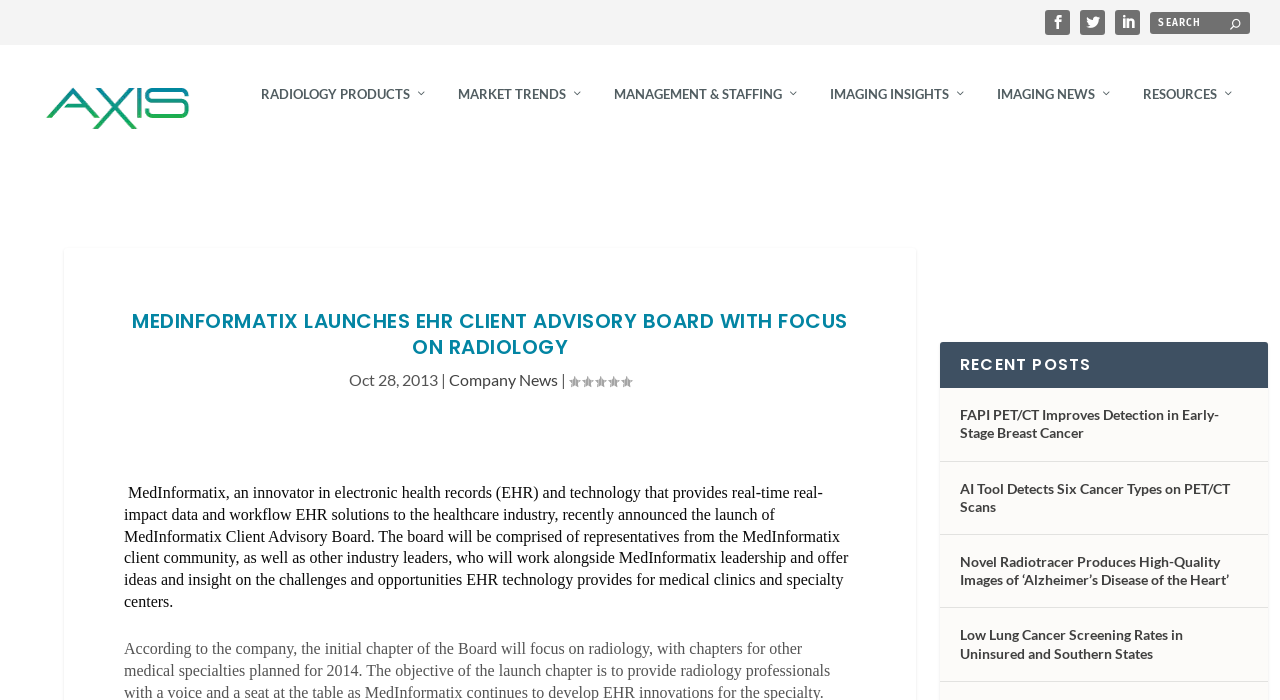Answer the question using only a single word or phrase: 
What is the category of the news 'FAPI PET/CT Improves Detection in Early-Stage Breast Cancer'?

Imaging Insights